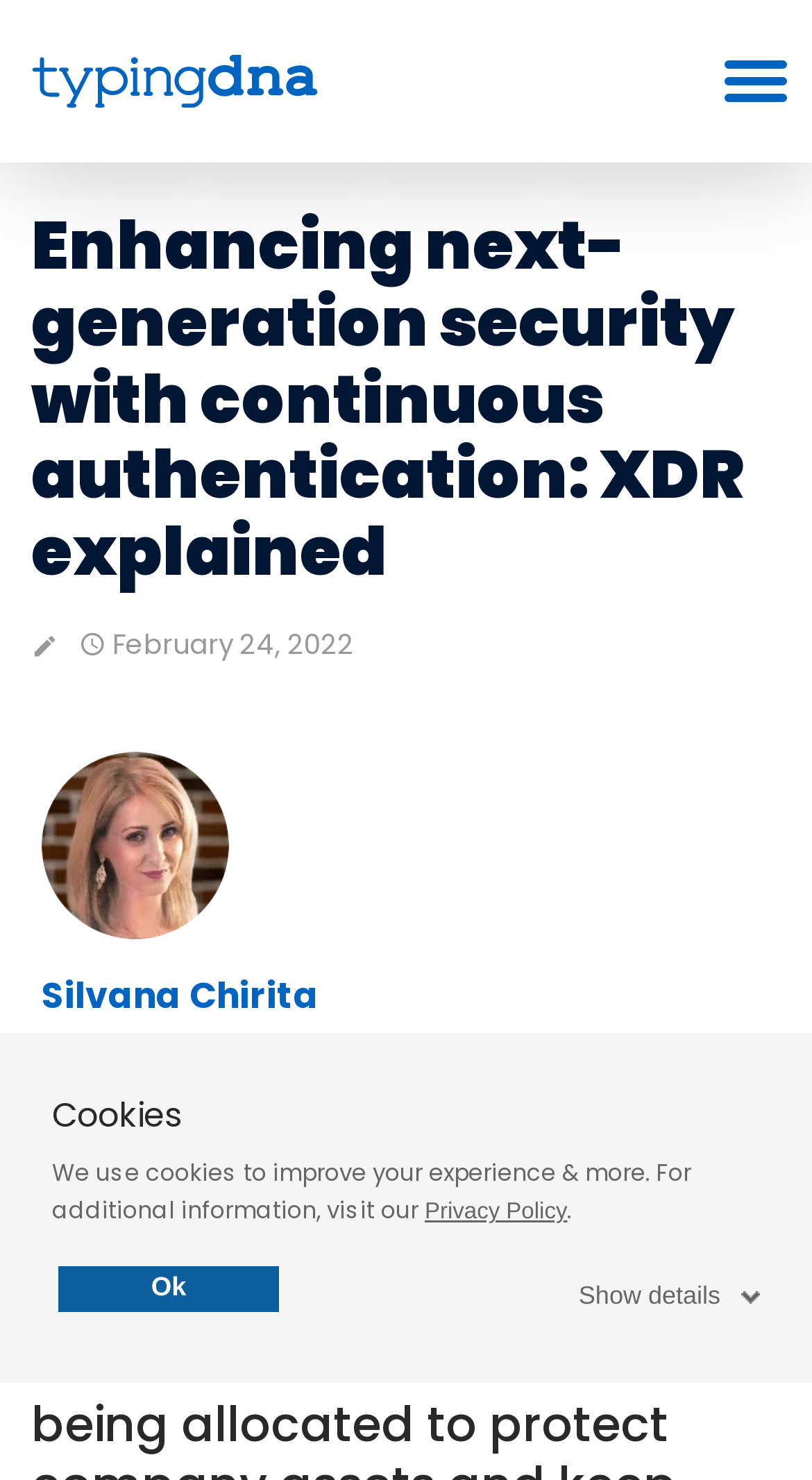How many links are in the article section? Examine the screenshot and reply using just one word or a brief phrase.

3